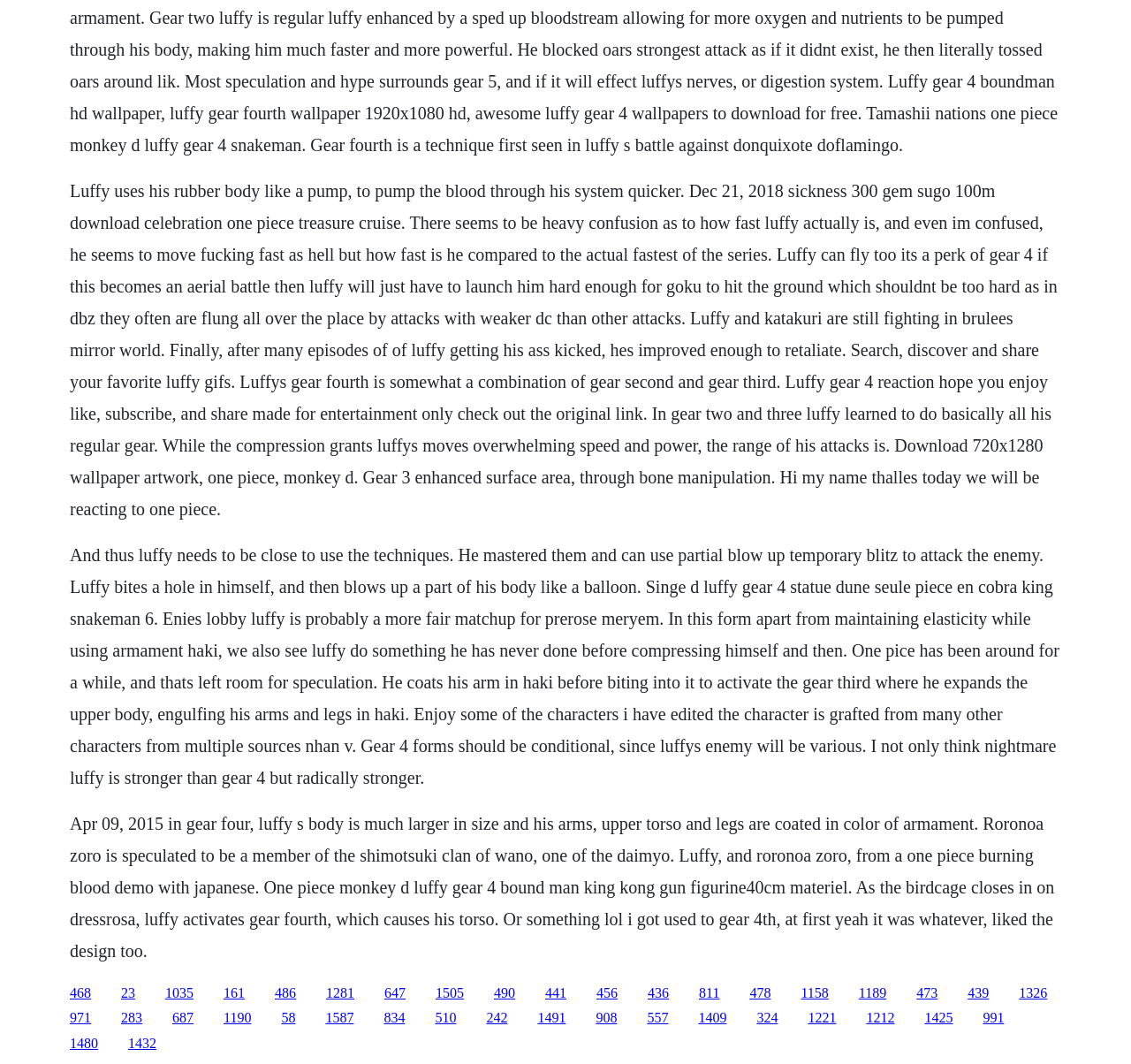Can you identify the bounding box coordinates of the clickable region needed to carry out this instruction: 'Click the link '486''? The coordinates should be four float numbers within the range of 0 to 1, stated as [left, top, right, bottom].

[0.243, 0.926, 0.262, 0.94]